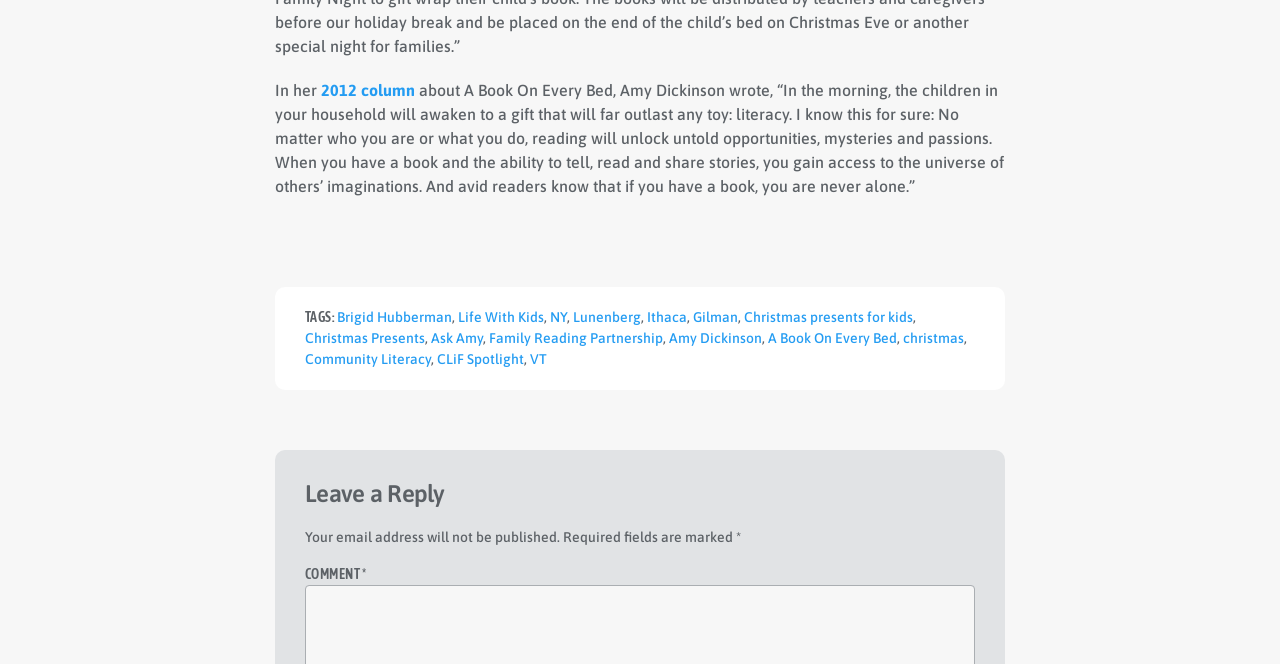Using the description "Christmas presents for kids", locate and provide the bounding box of the UI element.

[0.581, 0.465, 0.713, 0.489]